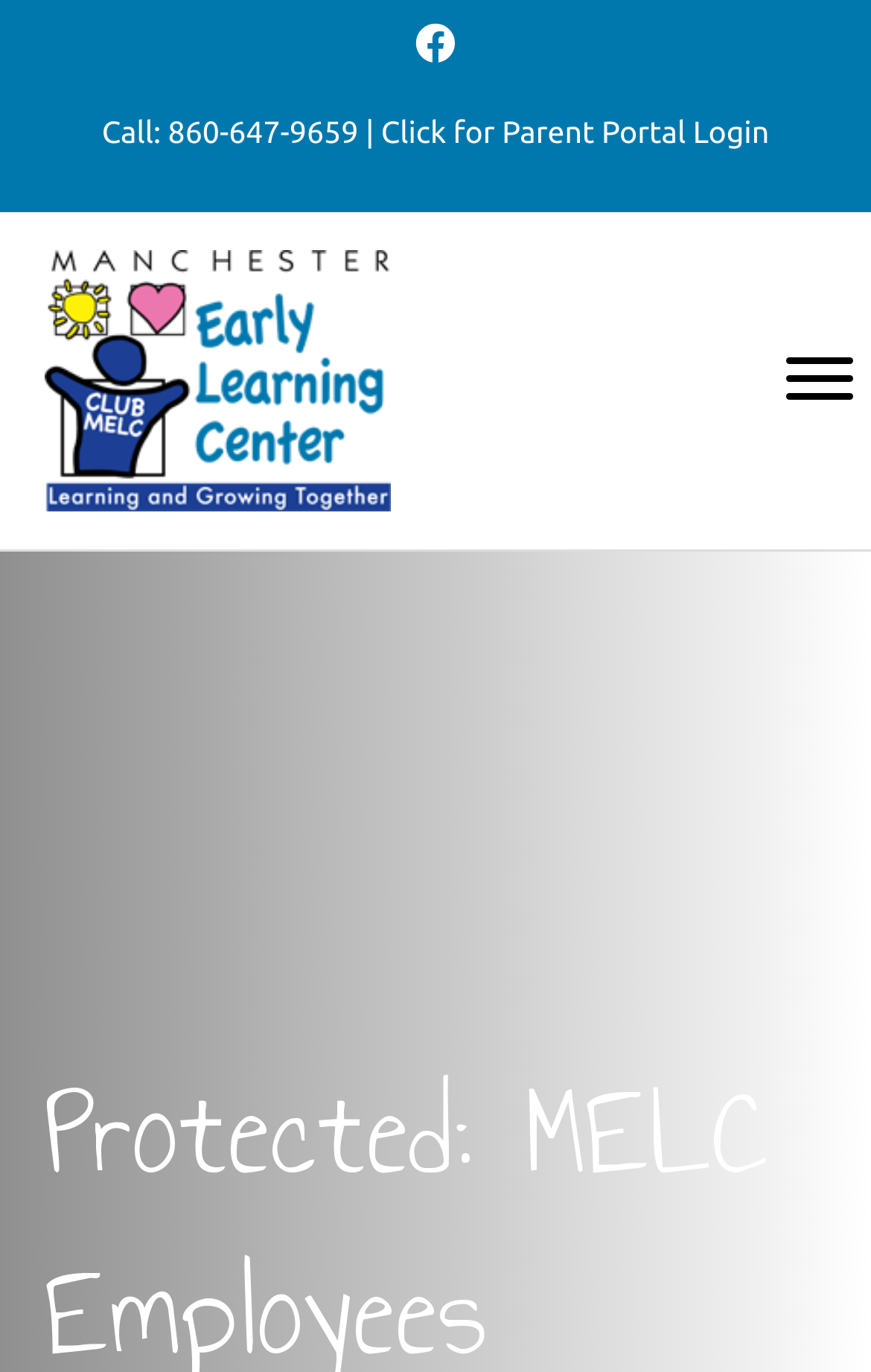Identify the bounding box coordinates for the UI element described as follows: "860-647-9659". Ensure the coordinates are four float numbers between 0 and 1, formatted as [left, top, right, bottom].

[0.193, 0.083, 0.411, 0.109]